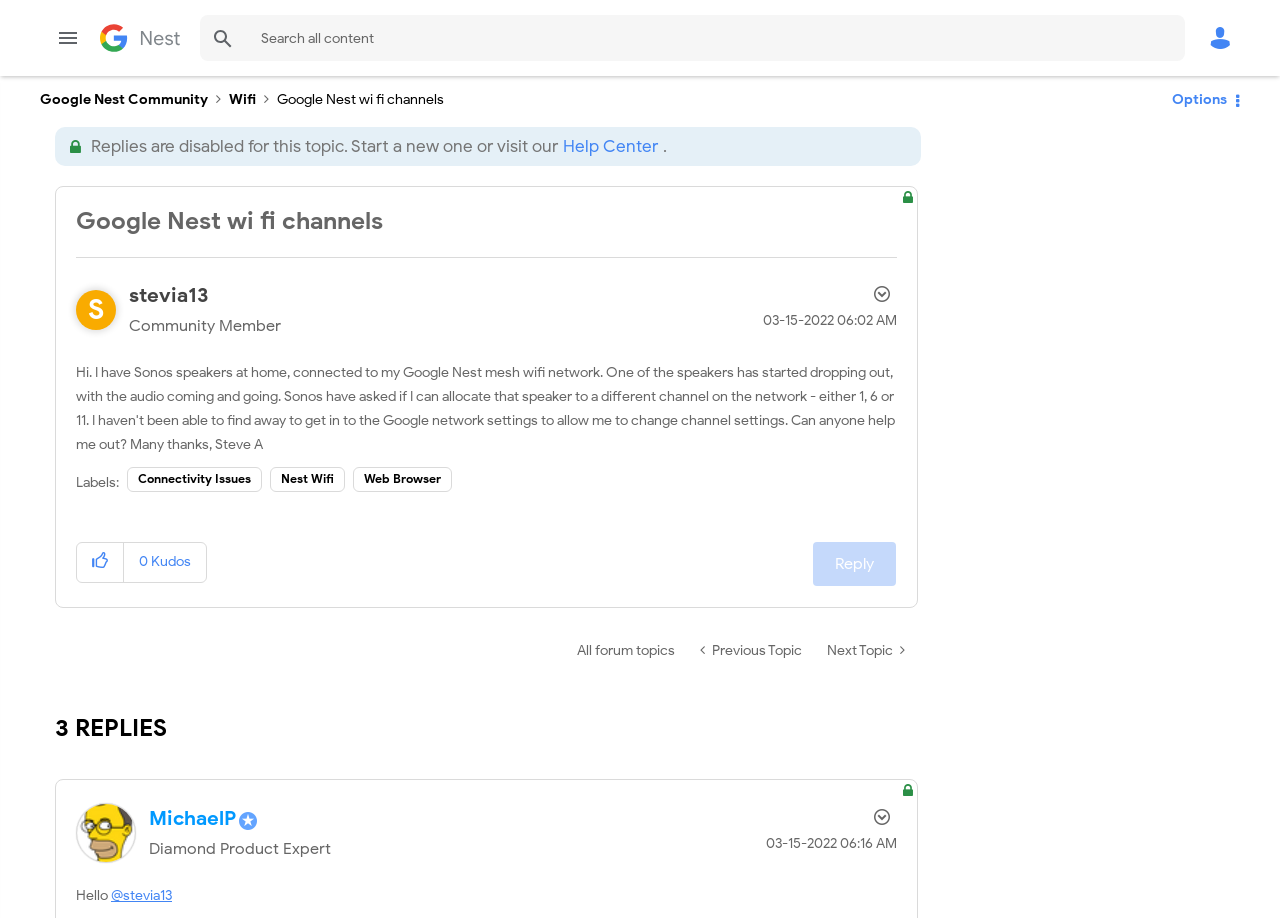Locate the bounding box coordinates of the item that should be clicked to fulfill the instruction: "Give kudos to this post".

[0.06, 0.591, 0.097, 0.634]